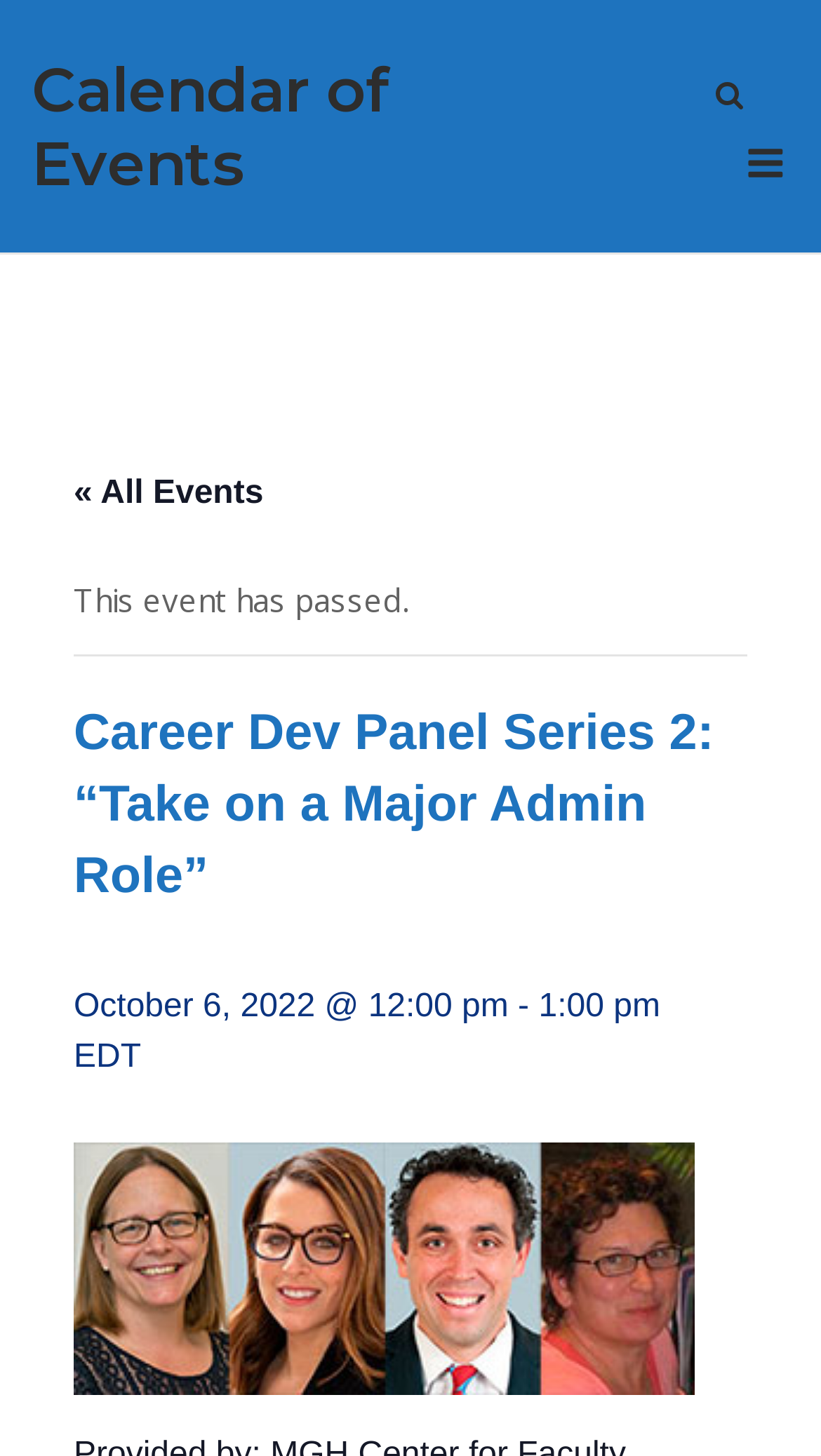Please give a succinct answer using a single word or phrase:
Is the Career Dev Panel Series 2 event still upcoming?

No